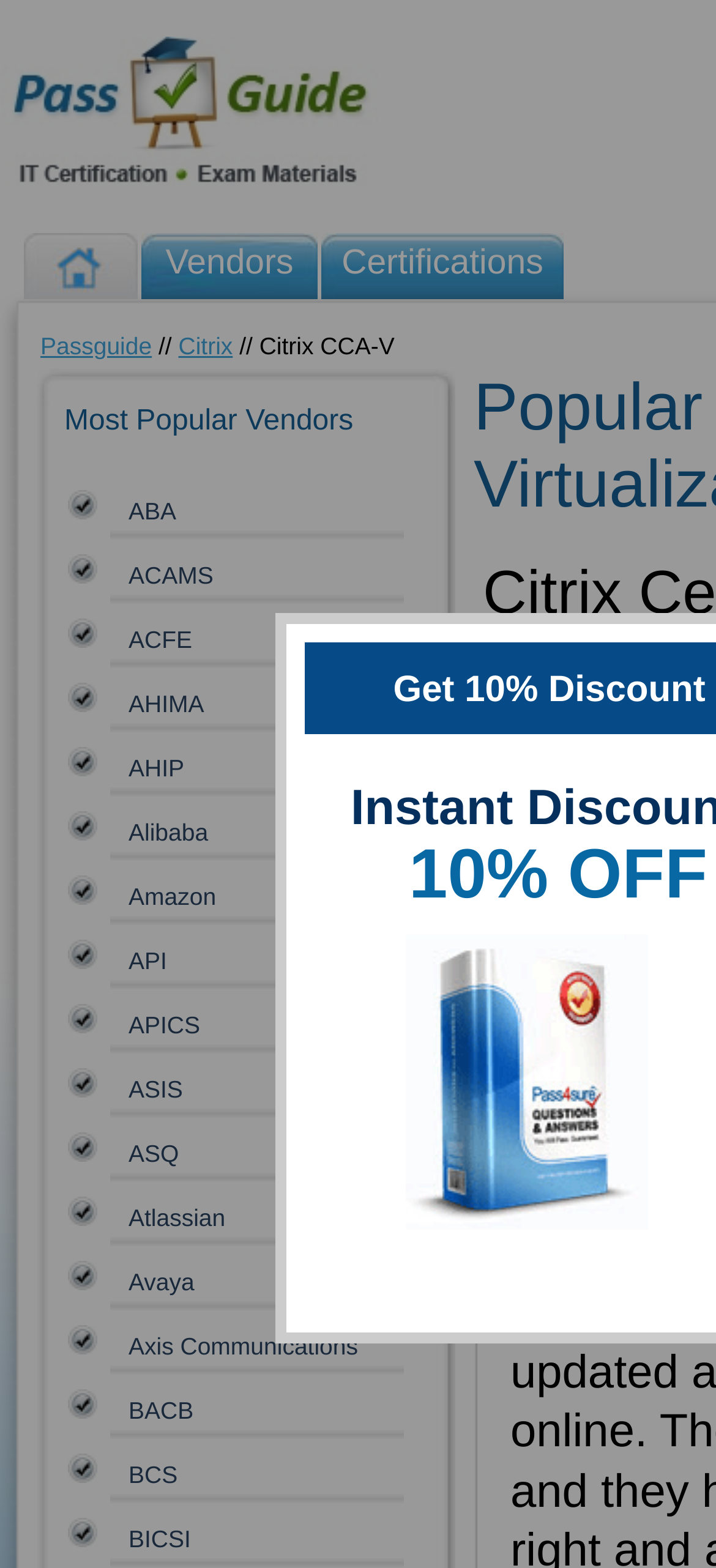How many vendors are listed?
Please provide a comprehensive answer based on the contents of the image.

The list of vendors can be found under the 'Most Popular Vendors' heading. By counting the number of list markers and corresponding links, we can determine that there are 24 vendors listed.